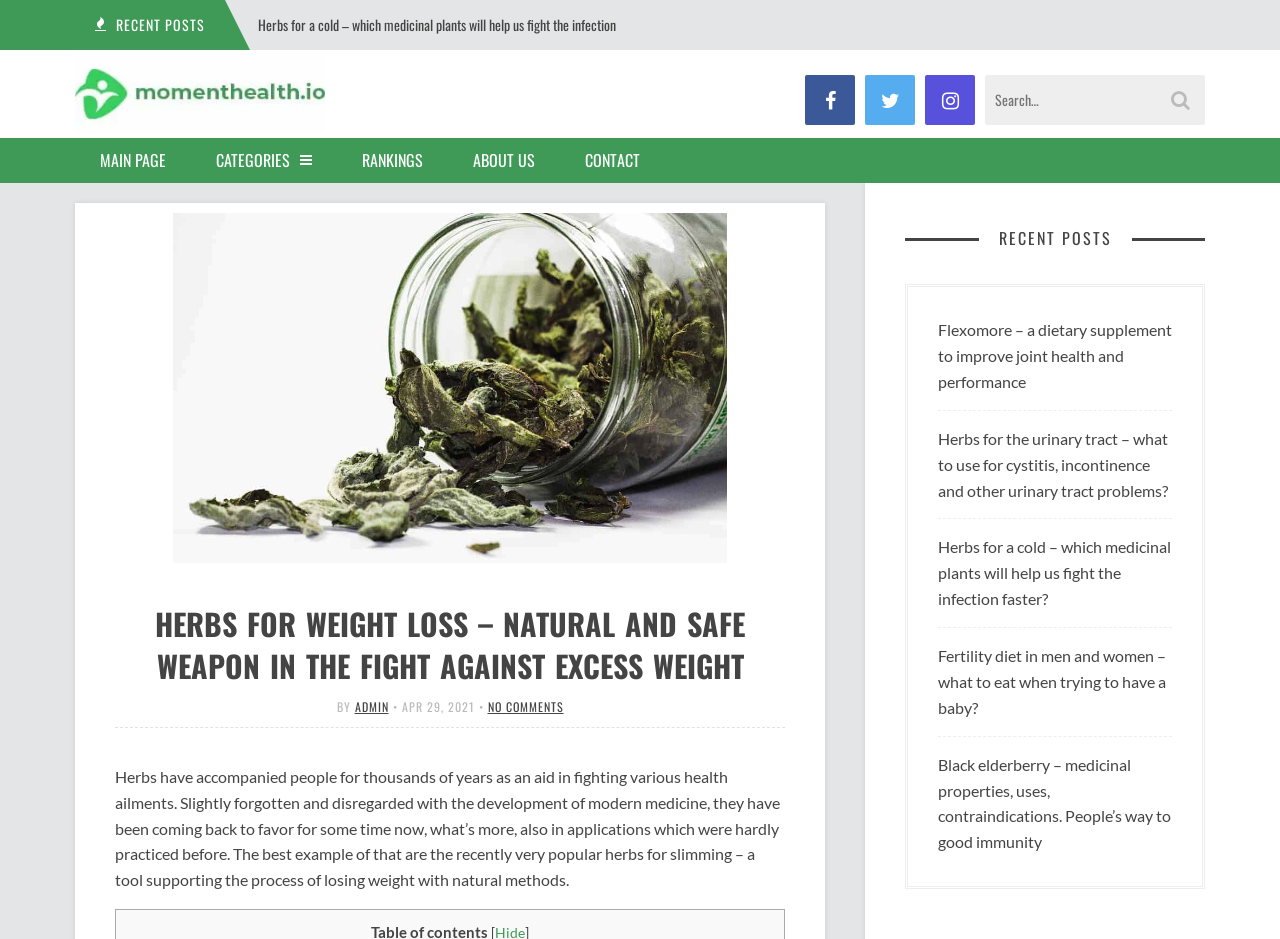How many social media links are present on the webpage?
Refer to the image and provide a one-word or short phrase answer.

3